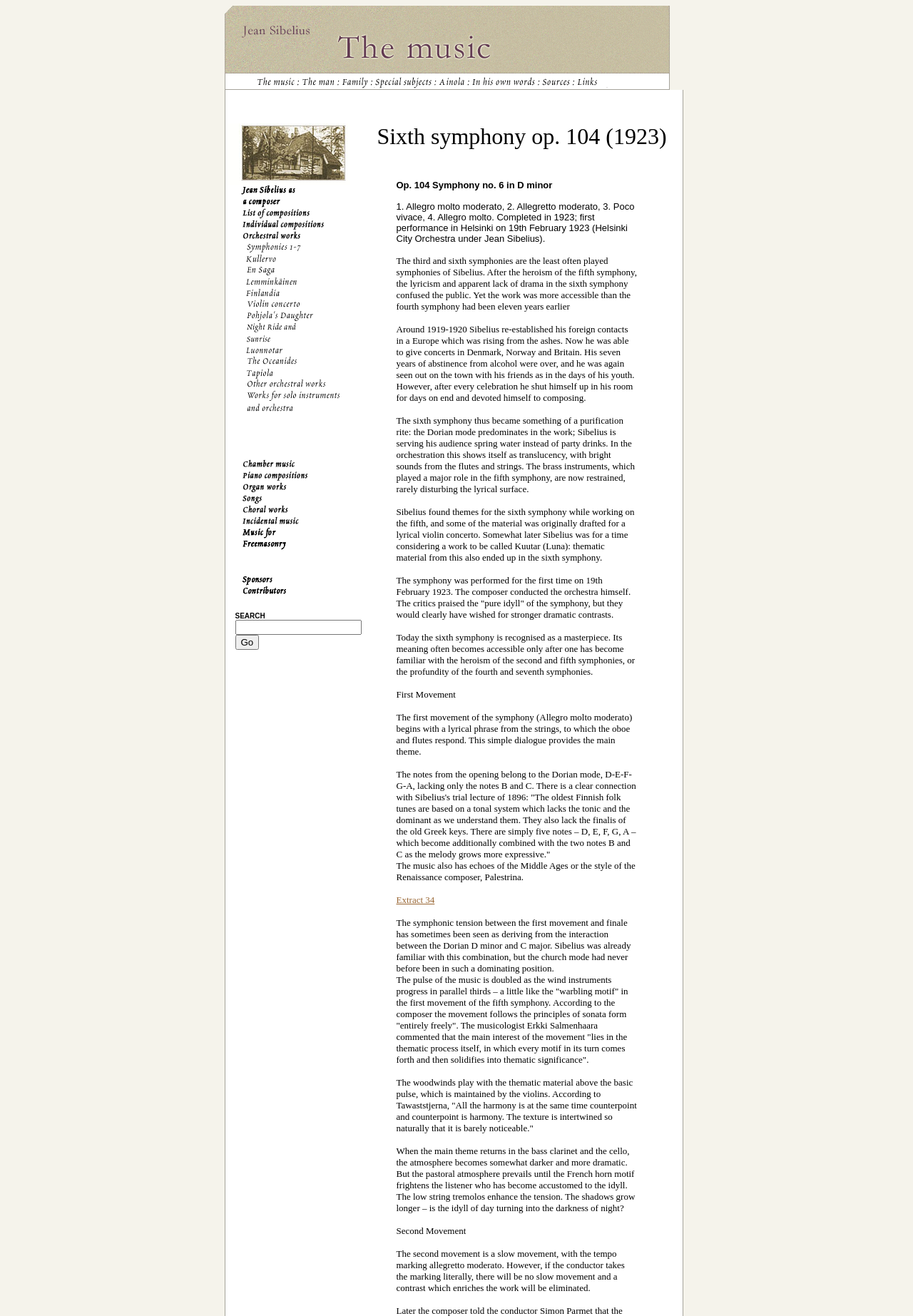Analyze and describe the webpage in a detailed narrative.

The webpage is about the Sixth Symphony composed by Jean Sibelius in 1923. At the top, there is a row of 30 links, each accompanied by a small image, aligned horizontally and taking up about a quarter of the page's width. Below these links, there is a search bar with a "Go" button.

The main content of the page is a detailed description of the Sixth Symphony, divided into several paragraphs. The text is arranged in a single column, spanning about two-thirds of the page's width. The paragraphs are separated by a small gap, making it easy to read.

The text describes the symphony's composition history, its structure, and its musical characteristics. It also provides information about Sibelius's life during the time he composed the symphony and how it was received by the public. The text is informative and detailed, suggesting that the webpage is intended for music enthusiasts or researchers.

At the bottom of the page, there are several headings, including "First Movement," which suggests that the webpage may also provide an analysis of the symphony's individual movements. Overall, the webpage is a comprehensive resource for those interested in learning more about Sibelius's Sixth Symphony.